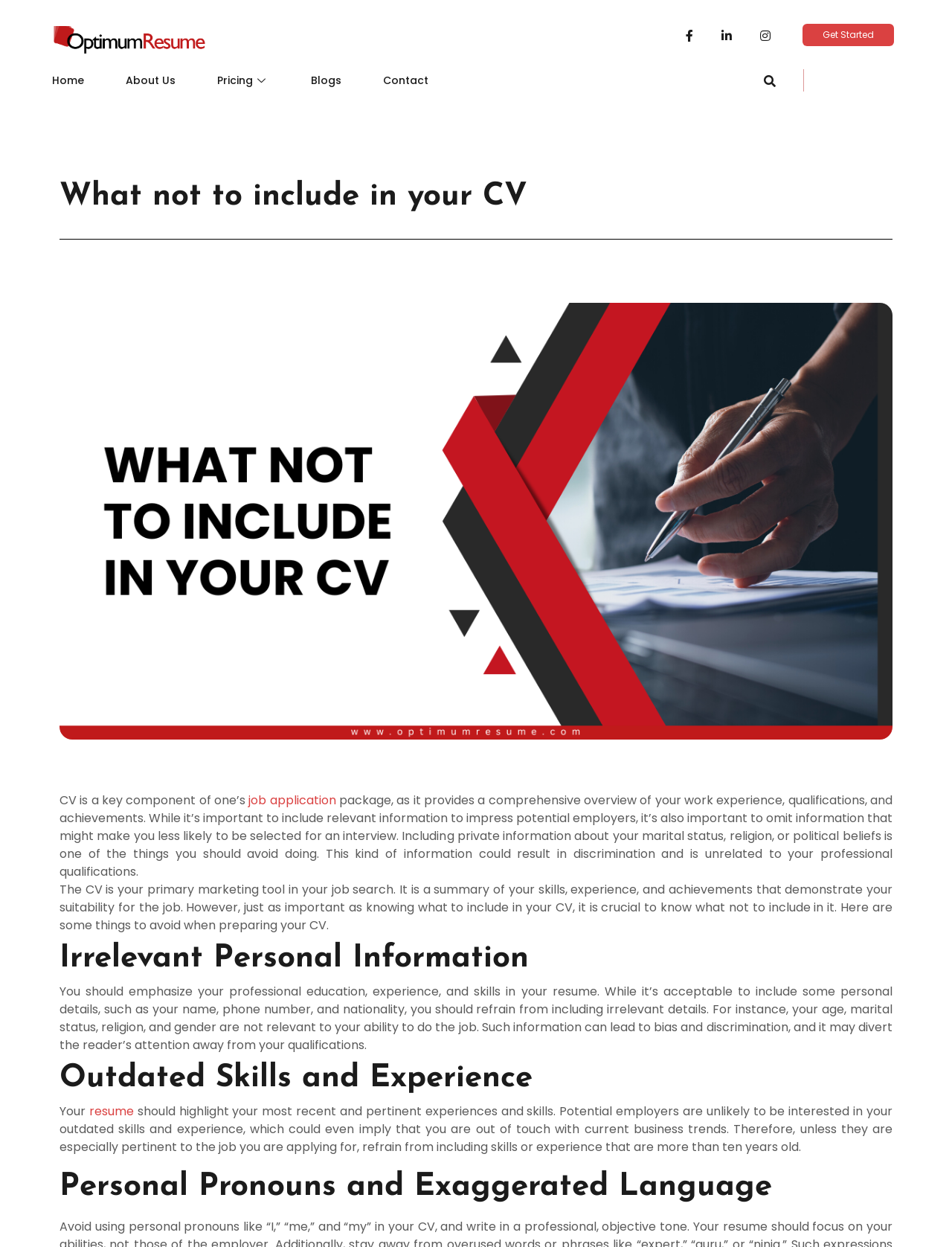Find the bounding box coordinates for the area you need to click to carry out the instruction: "Click on the 'Home' link". The coordinates should be four float numbers between 0 and 1, indicated as [left, top, right, bottom].

[0.055, 0.056, 0.132, 0.074]